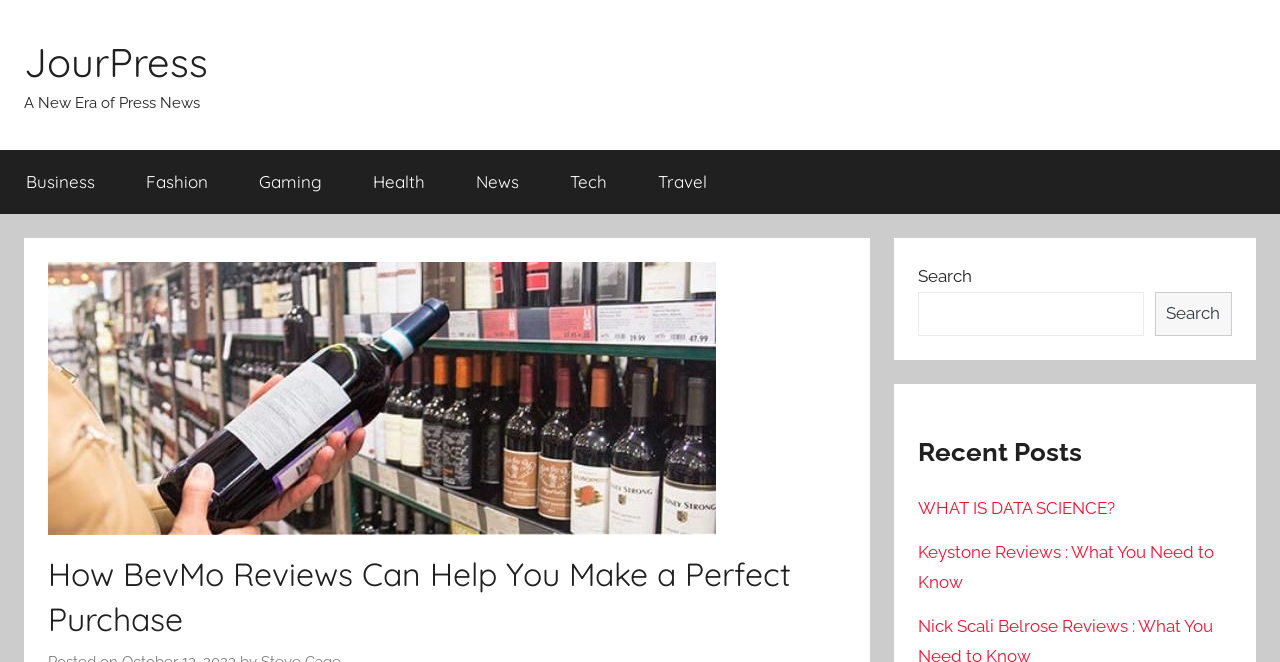Give the bounding box coordinates for this UI element: "parent_node: Search name="s"". The coordinates should be four float numbers between 0 and 1, arranged as [left, top, right, bottom].

[0.717, 0.441, 0.894, 0.508]